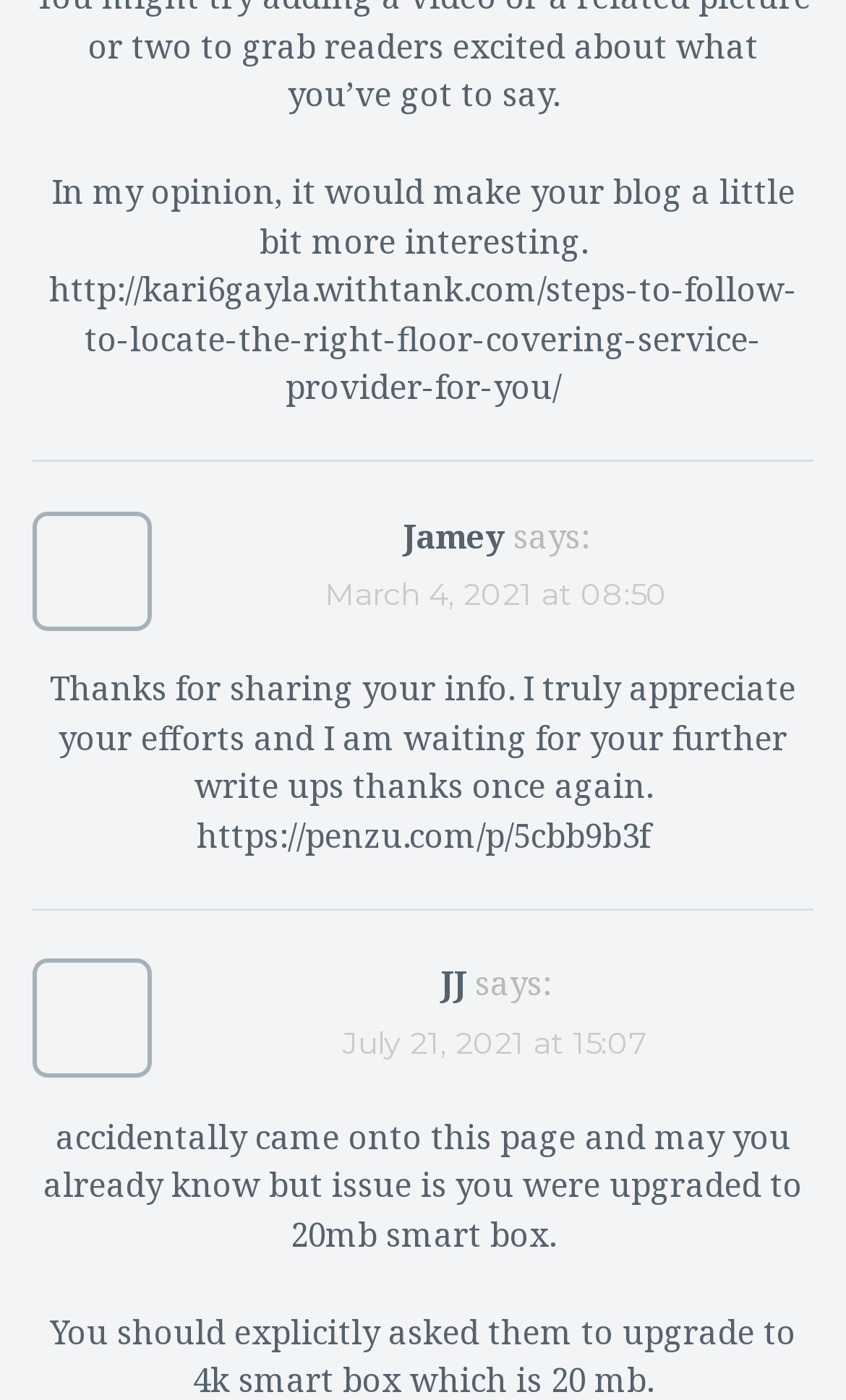Please answer the following question using a single word or phrase: 
What is the URL of the first linked text?

http://kari6gayla.withtank.com/steps-to-follow-to-locate-the-right-floor-covering-service-provider-for-you/